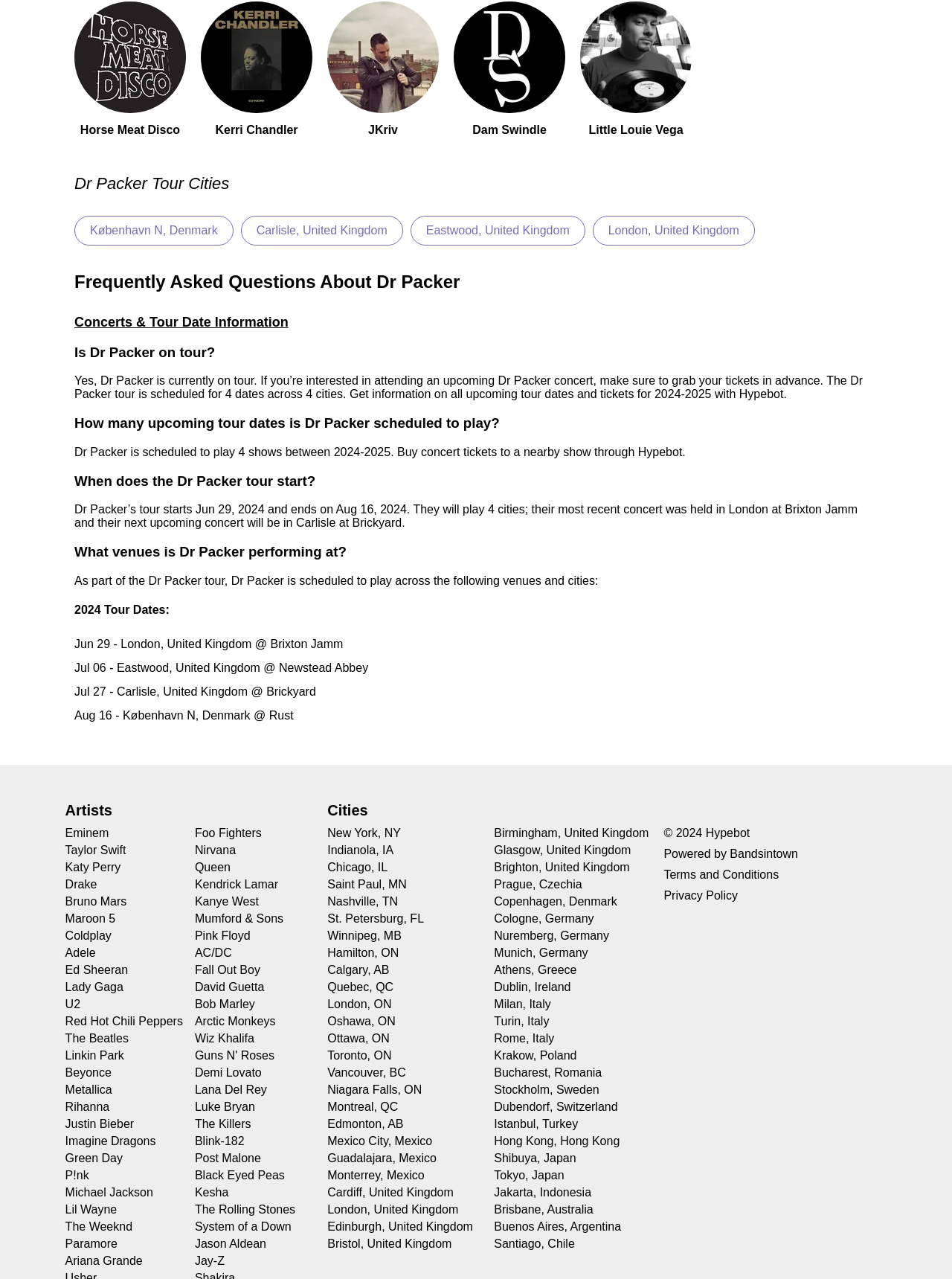Please identify the bounding box coordinates of the element I need to click to follow this instruction: "Click on Dr Packer Tour Cities".

[0.078, 0.136, 0.241, 0.151]